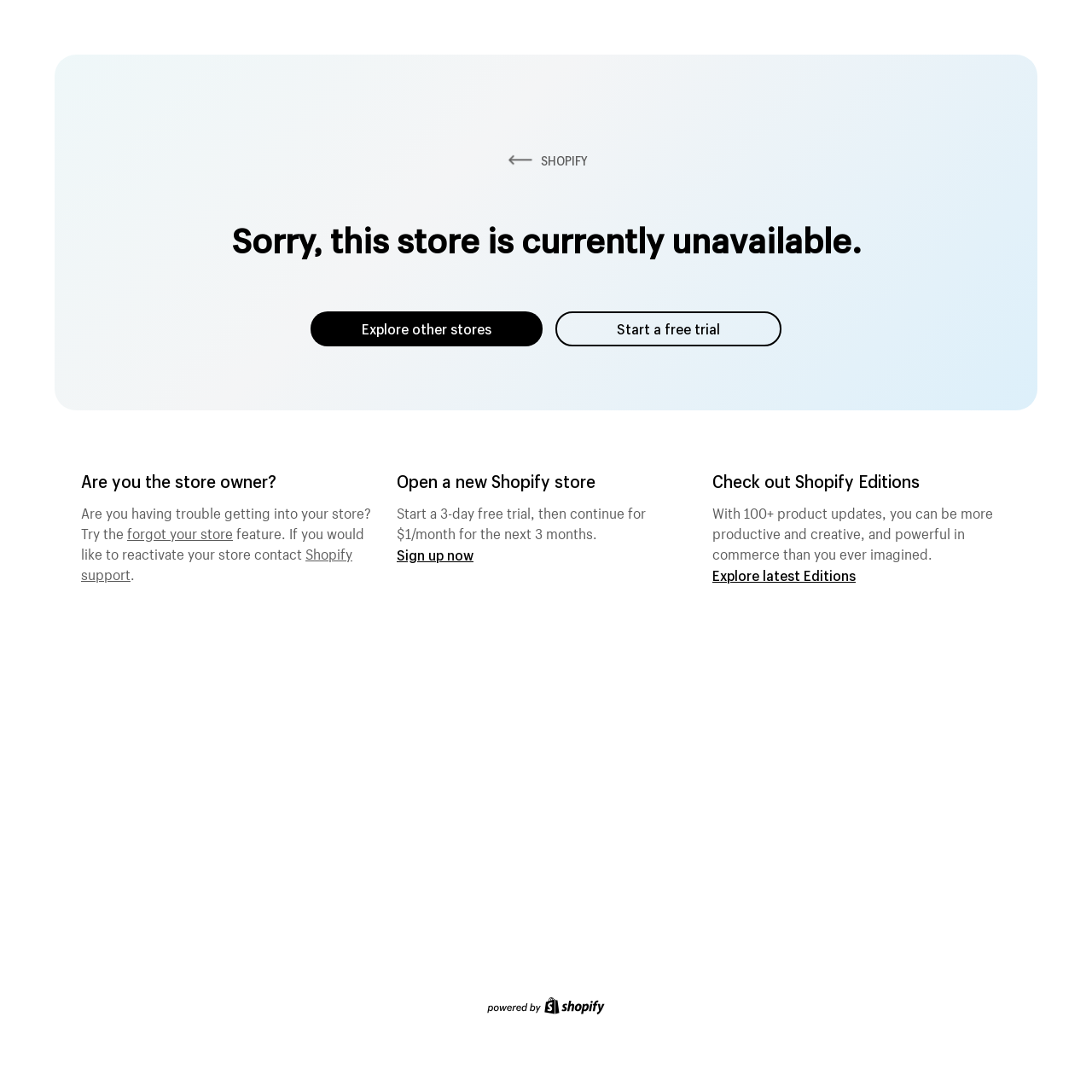What is the current status of the store?
Respond with a short answer, either a single word or a phrase, based on the image.

unavailable